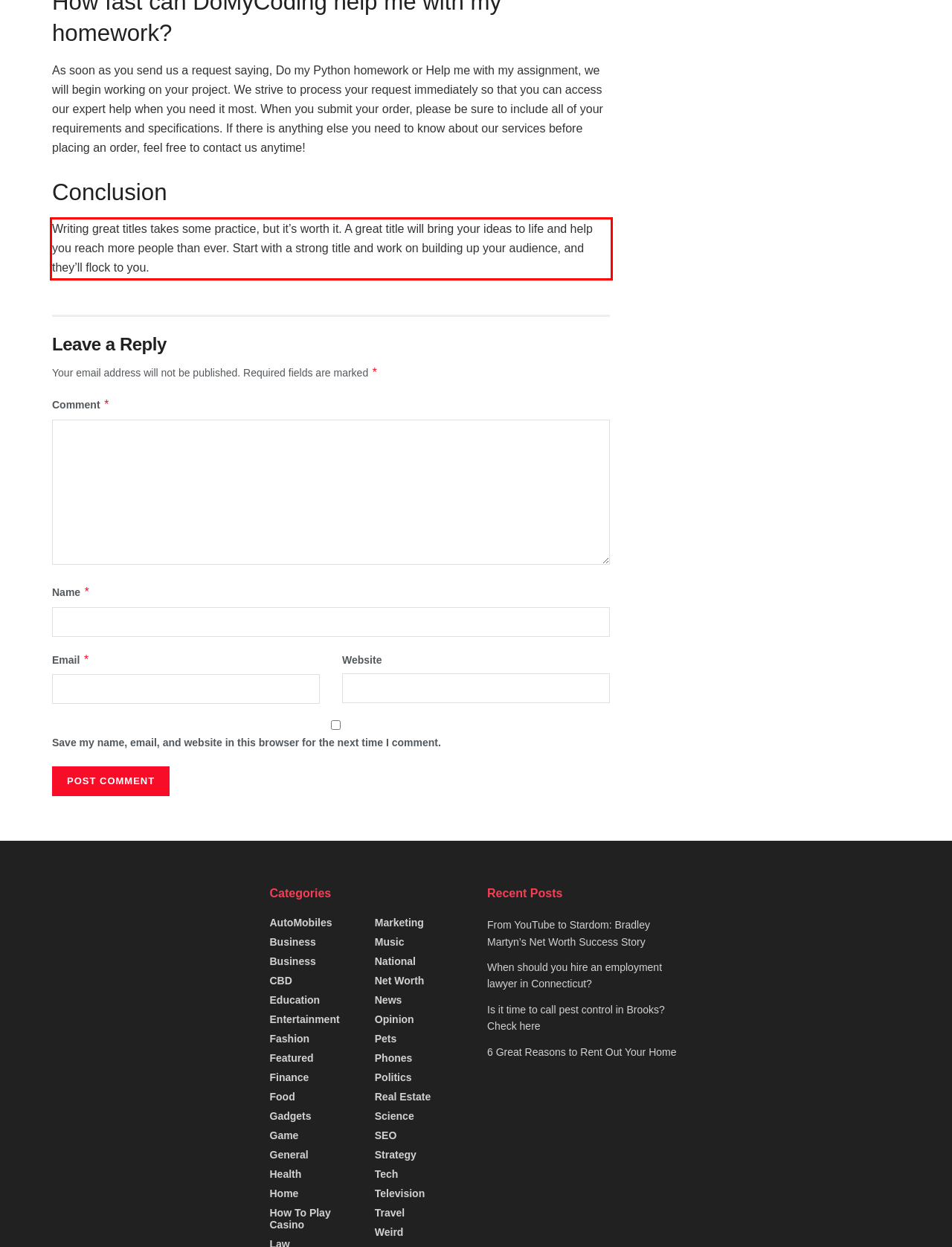Identify and extract the text within the red rectangle in the screenshot of the webpage.

Writing great titles takes some practice, but it’s worth it. A great title will bring your ideas to life and help you reach more people than ever. Start with a strong title and work on building up your audience, and they’ll flock to you.